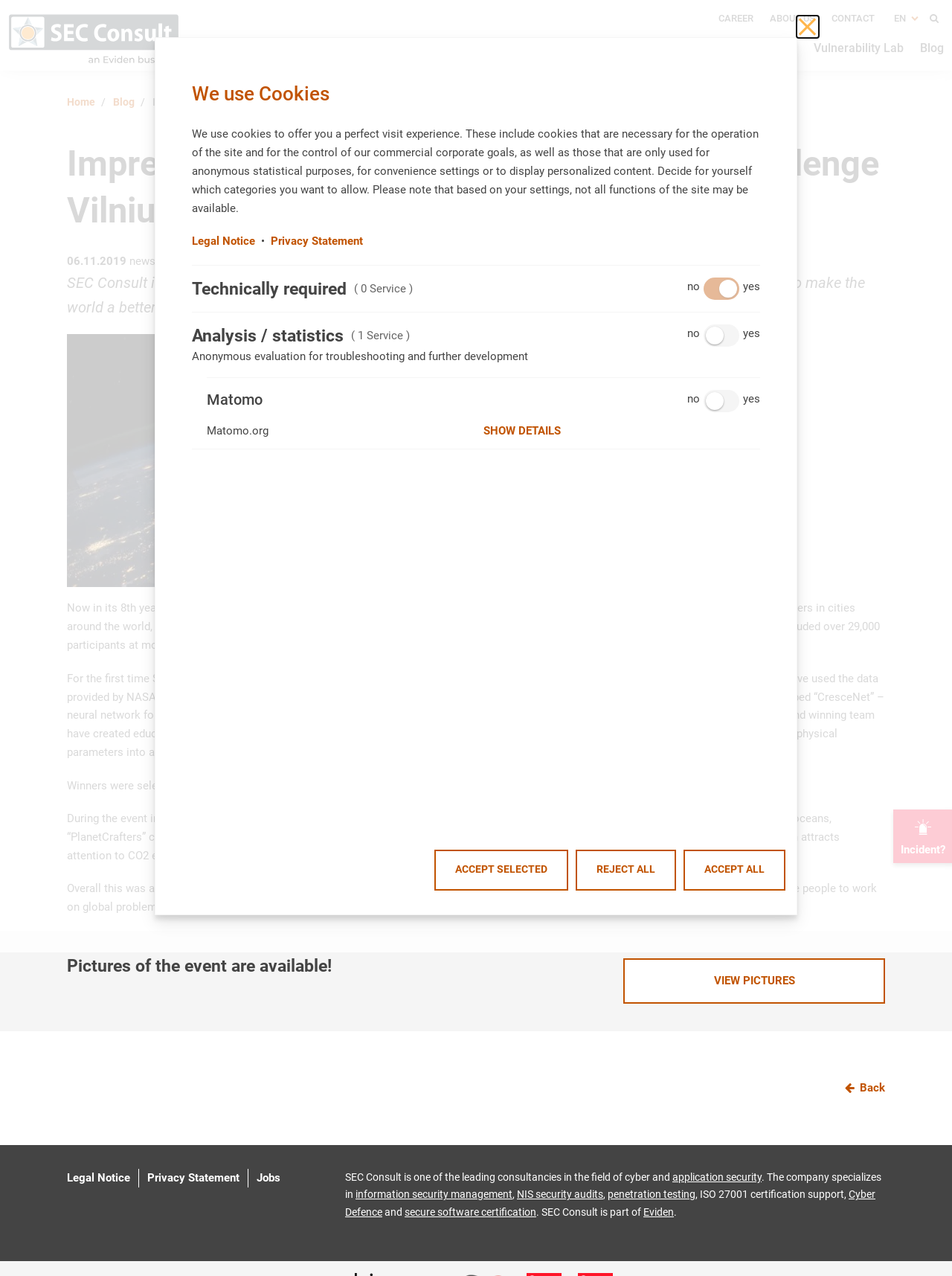Respond with a single word or phrase:
What is the name of the educational game developed by 'PlanetCrafters'?

an educational game